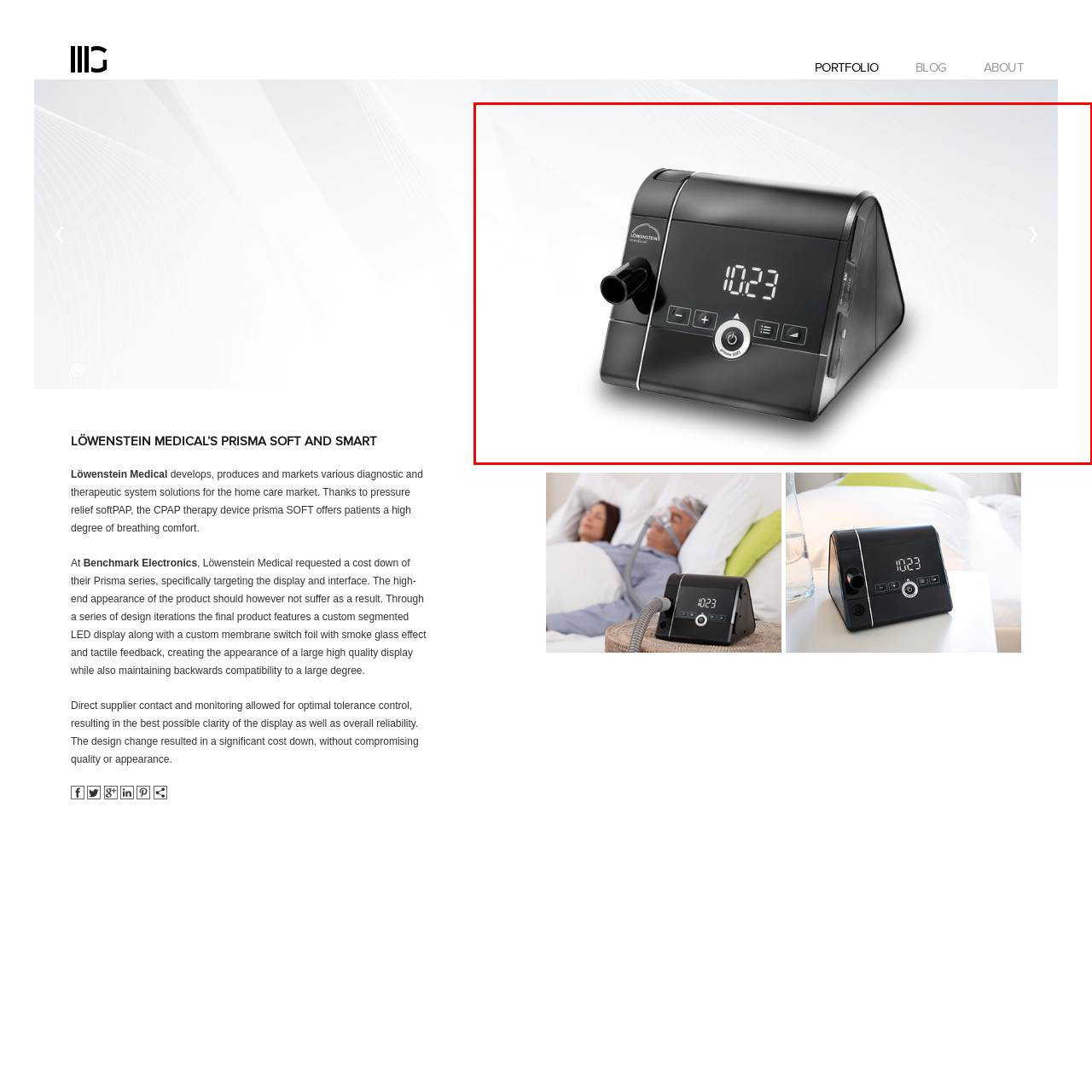Create a detailed narrative of the scene depicted inside the red-outlined image.

The image showcases the Prisma SOFT, a state-of-the-art CPAP therapy device developed by Löwenstein Medical. This sophisticated device is designed for home care, providing patients with a comfortable and effective breathing support solution. The sleek, modern design features a clear digital display that prominently shows therapy settings and time, ensuring ease of use for patients. Key controls, including an intuitive knob and buttons, allow for straightforward adjustments. The device's elegant aesthetic is complemented by a high-quality finish, making it not just functional but also visually appealing in any home setting. This combination of design and functionality exemplifies Löwenstein Medical's commitment to enhancing patient care through innovative technology.